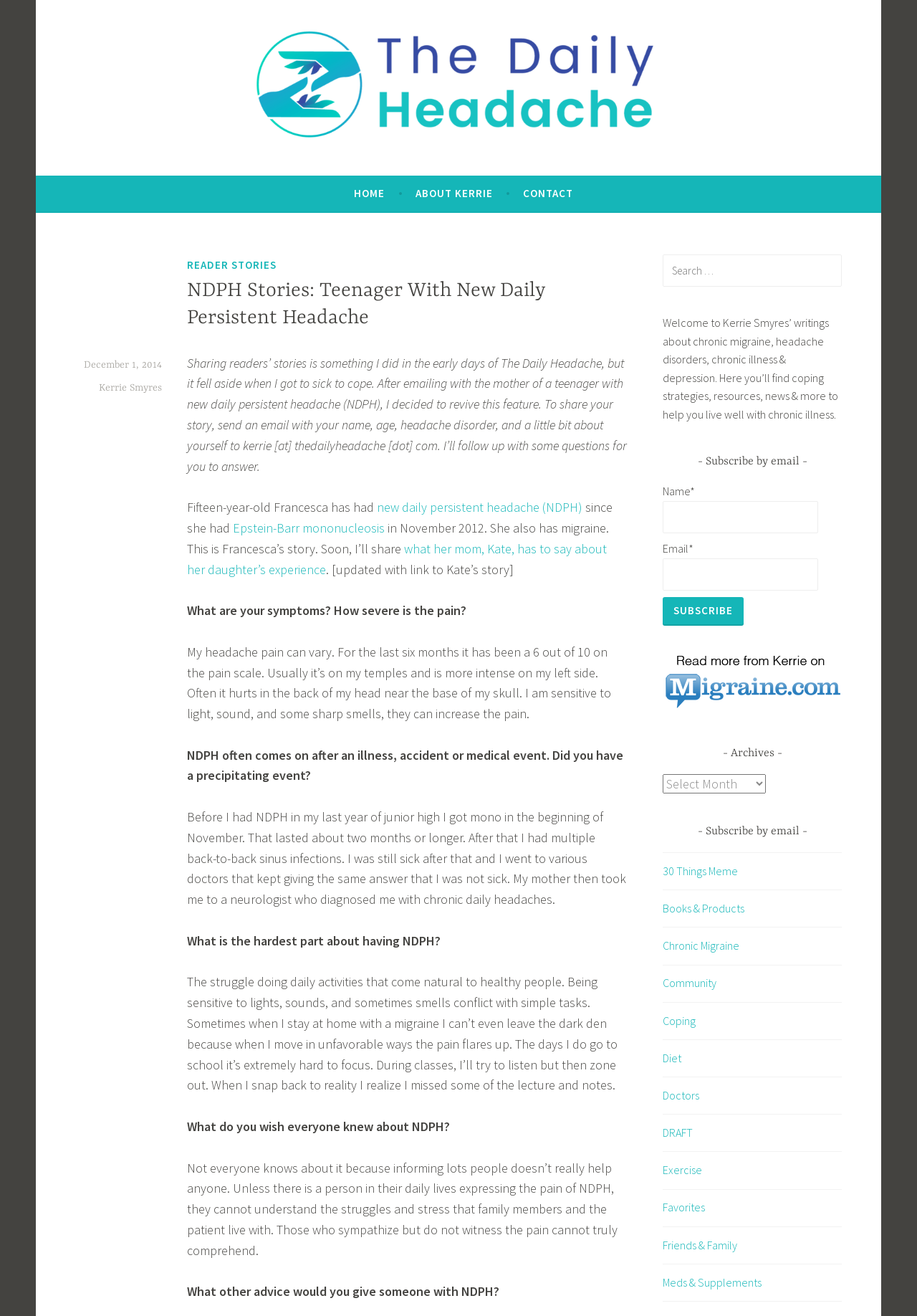Identify the headline of the webpage and generate its text content.

NDPH Stories: Teenager With New Daily Persistent Headache